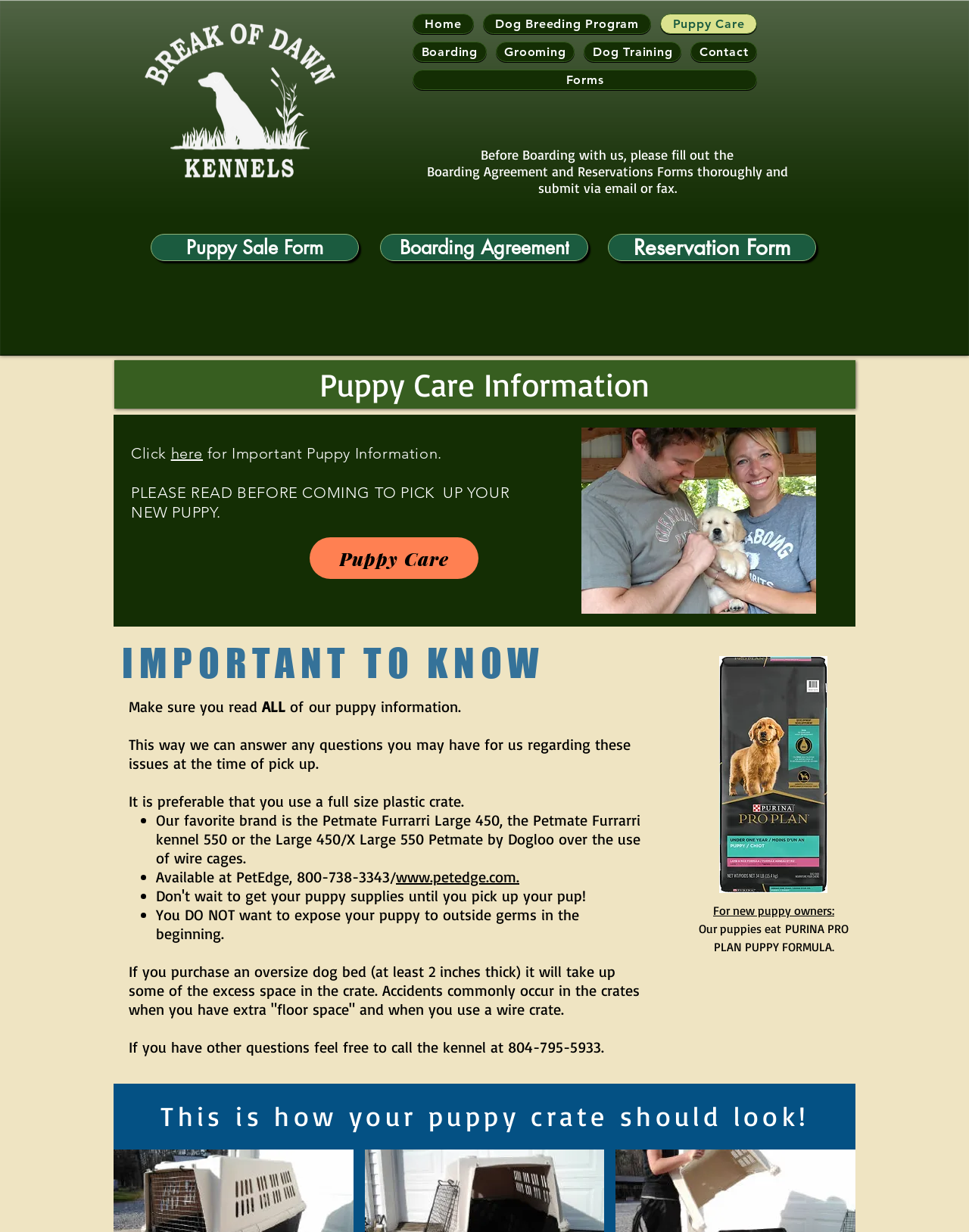Identify the bounding box coordinates for the region of the element that should be clicked to carry out the instruction: "Click the 'www.petedge.com' link". The bounding box coordinates should be four float numbers between 0 and 1, i.e., [left, top, right, bottom].

[0.409, 0.704, 0.536, 0.719]